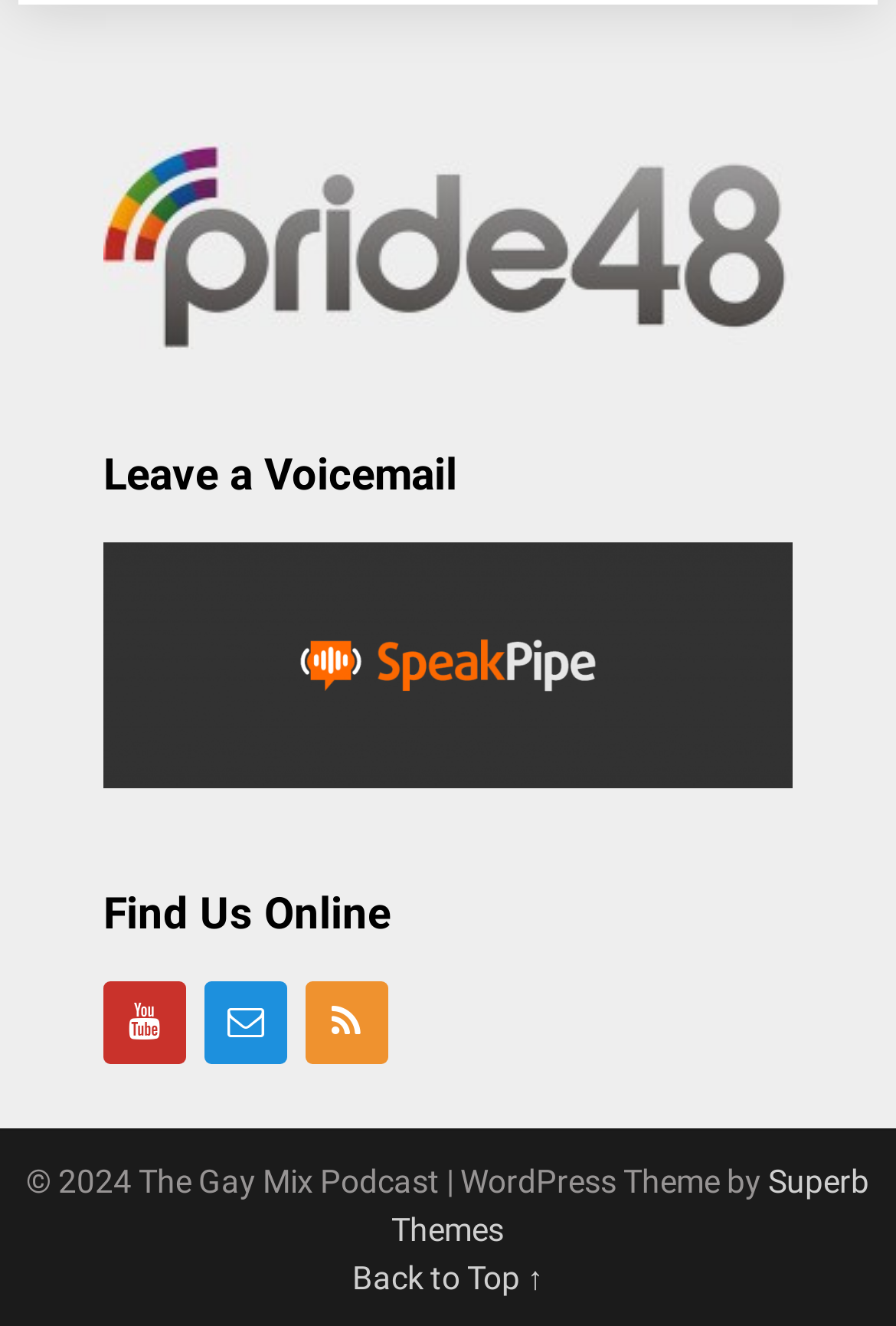Using the description: "Back to Top ↑", determine the UI element's bounding box coordinates. Ensure the coordinates are in the format of four float numbers between 0 and 1, i.e., [left, top, right, bottom].

[0.394, 0.95, 0.606, 0.978]